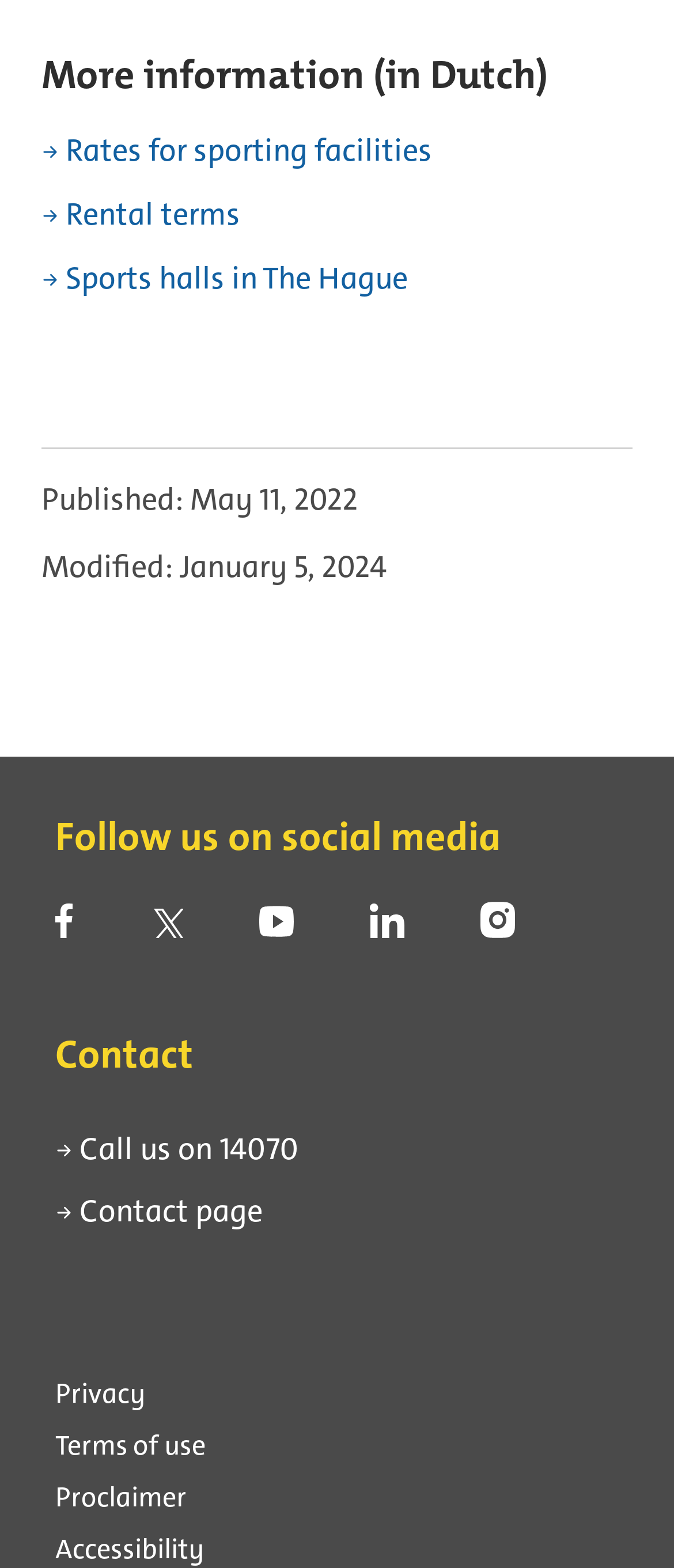Provide a short answer using a single word or phrase for the following question: 
How many social media platforms are listed?

5